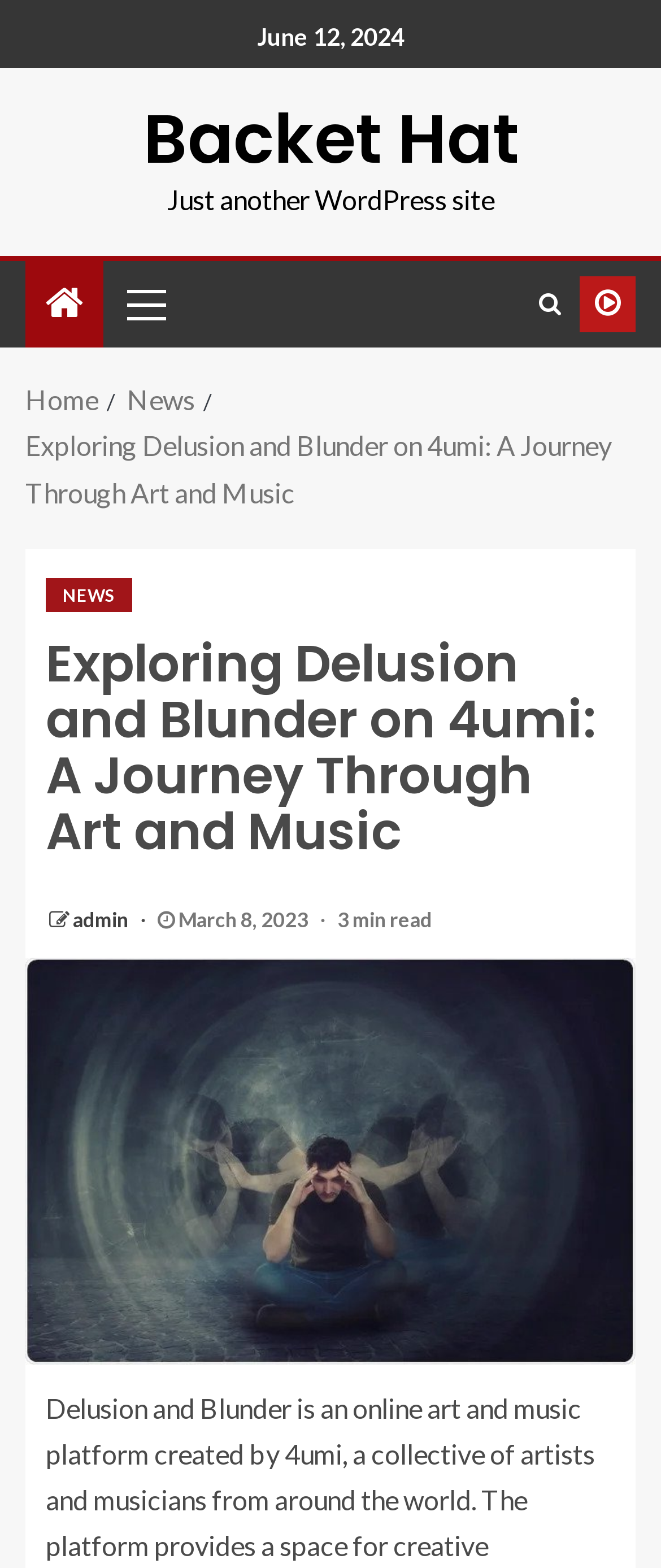Determine the bounding box coordinates of the section I need to click to execute the following instruction: "click on NEWS". Provide the coordinates as four float numbers between 0 and 1, i.e., [left, top, right, bottom].

[0.069, 0.368, 0.201, 0.39]